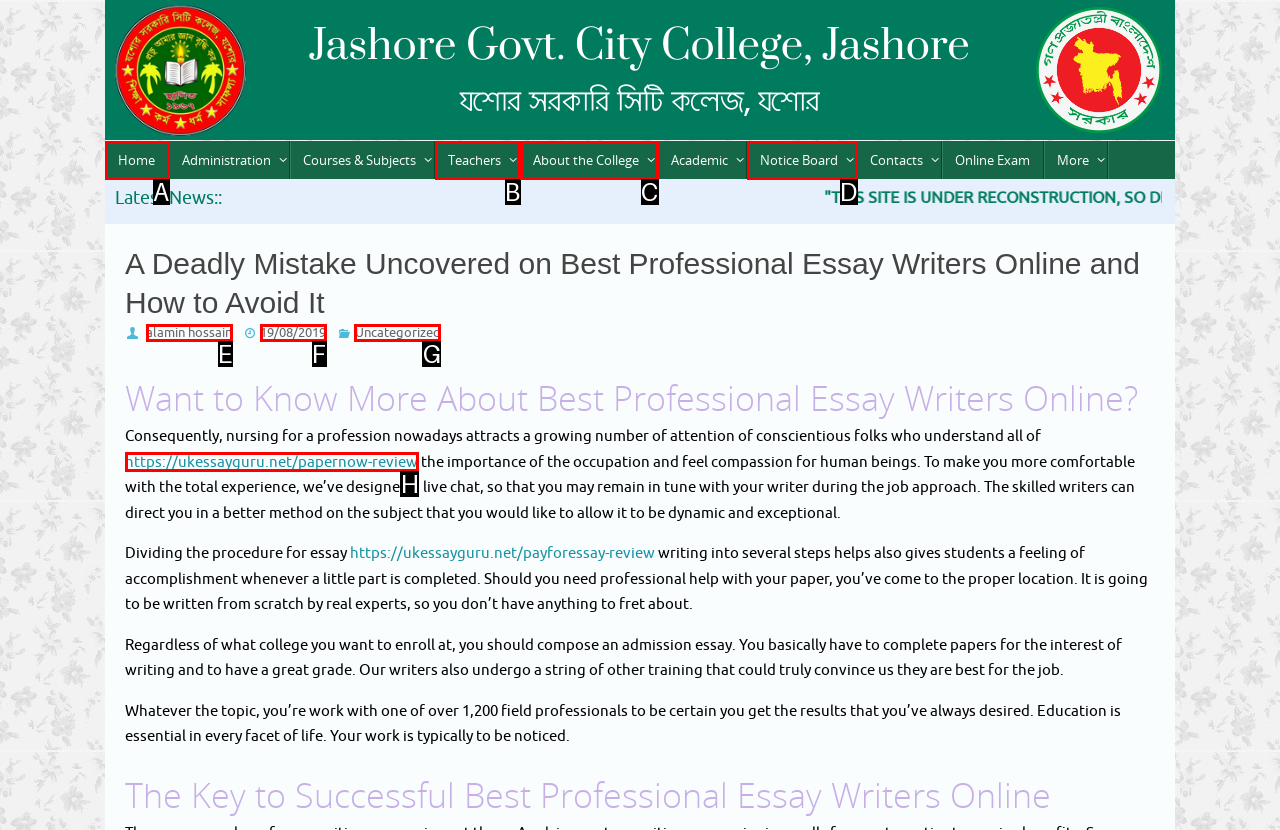Tell me which option I should click to complete the following task: Click on the 'https://ukessayguru.net/papernow-review' link Answer with the option's letter from the given choices directly.

H